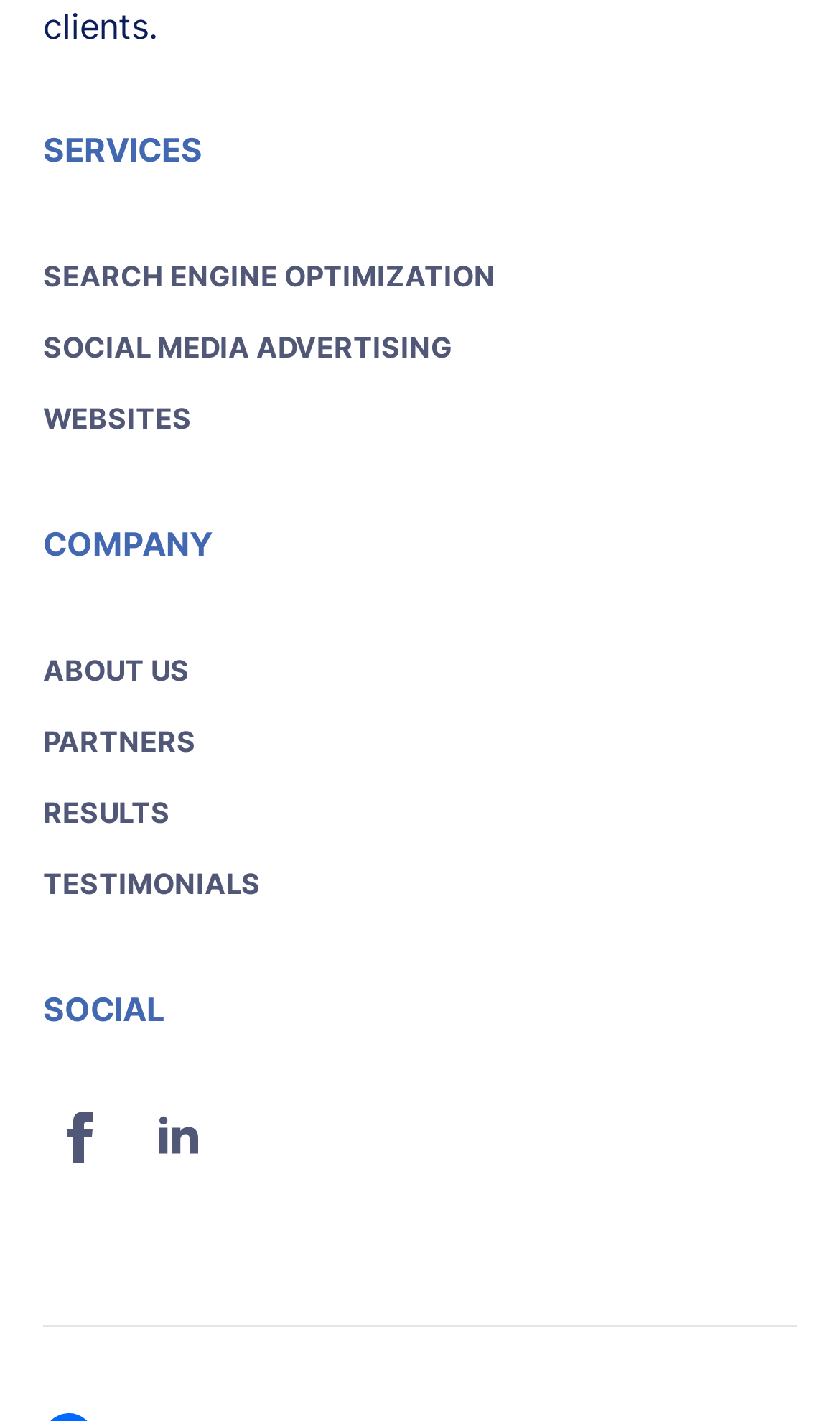Identify the bounding box coordinates of the area that should be clicked in order to complete the given instruction: "Visit ABOUT US page". The bounding box coordinates should be four float numbers between 0 and 1, i.e., [left, top, right, bottom].

[0.051, 0.447, 0.277, 0.497]